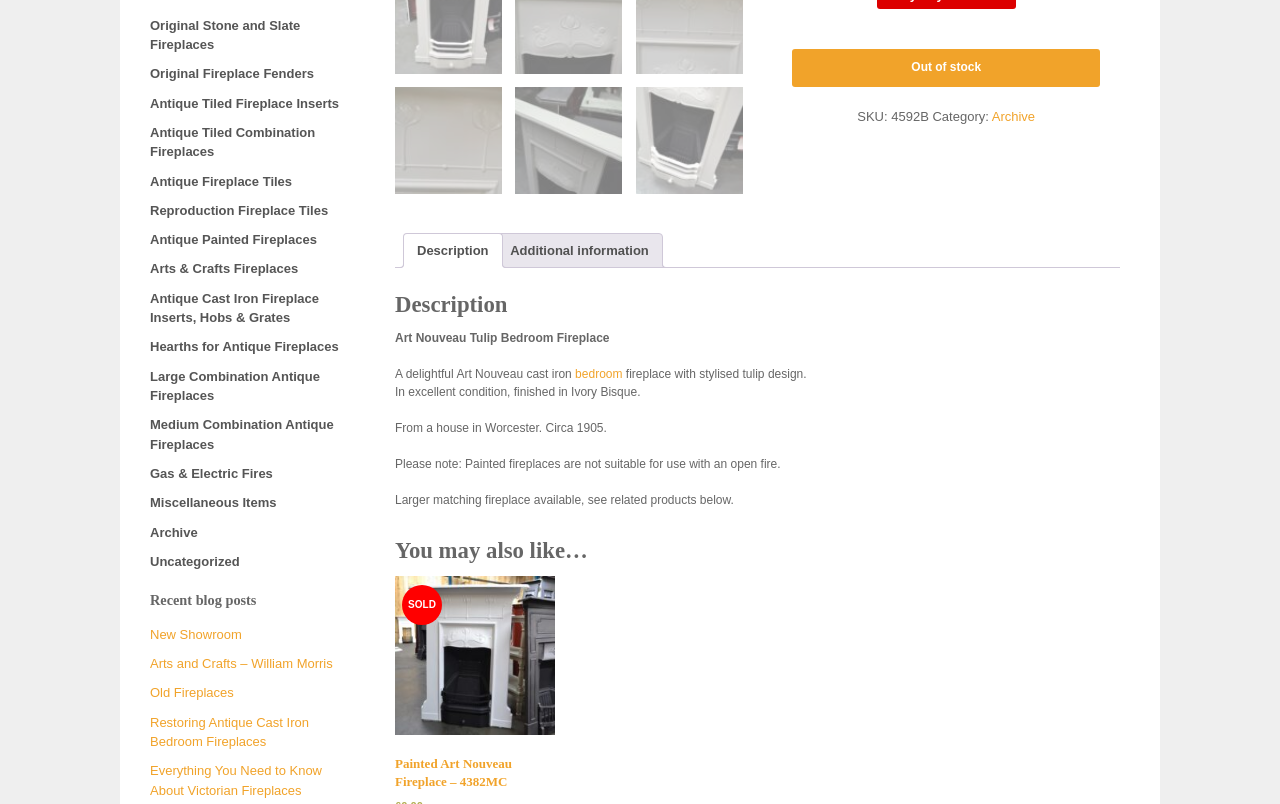Identify the bounding box coordinates for the UI element that matches this description: "Archive".

[0.775, 0.135, 0.809, 0.154]